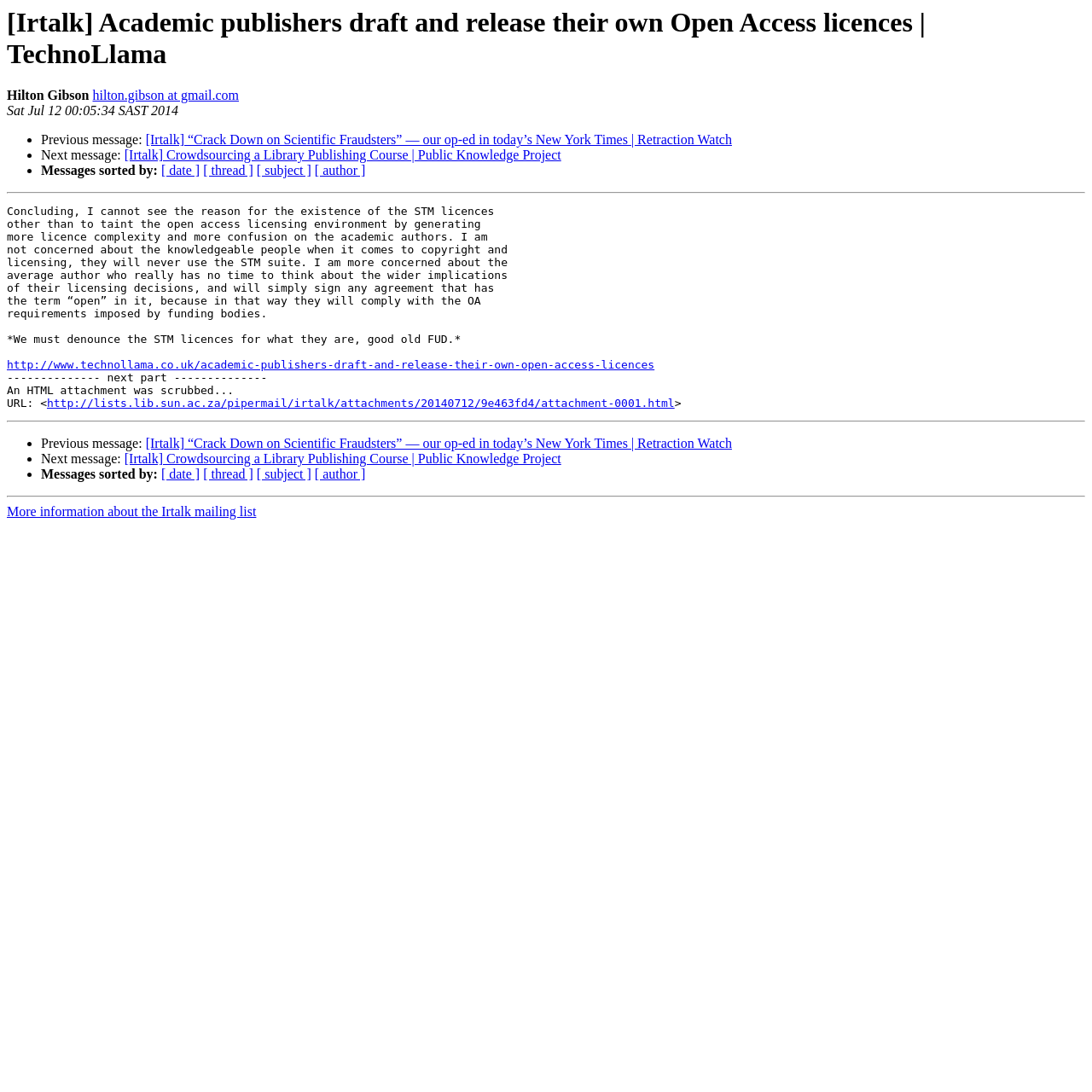Provide the bounding box coordinates of the HTML element described as: "http://www.technollama.co.uk/academic-publishers-draft-and-release-their-own-open-access-licences". The bounding box coordinates should be four float numbers between 0 and 1, i.e., [left, top, right, bottom].

[0.006, 0.328, 0.599, 0.34]